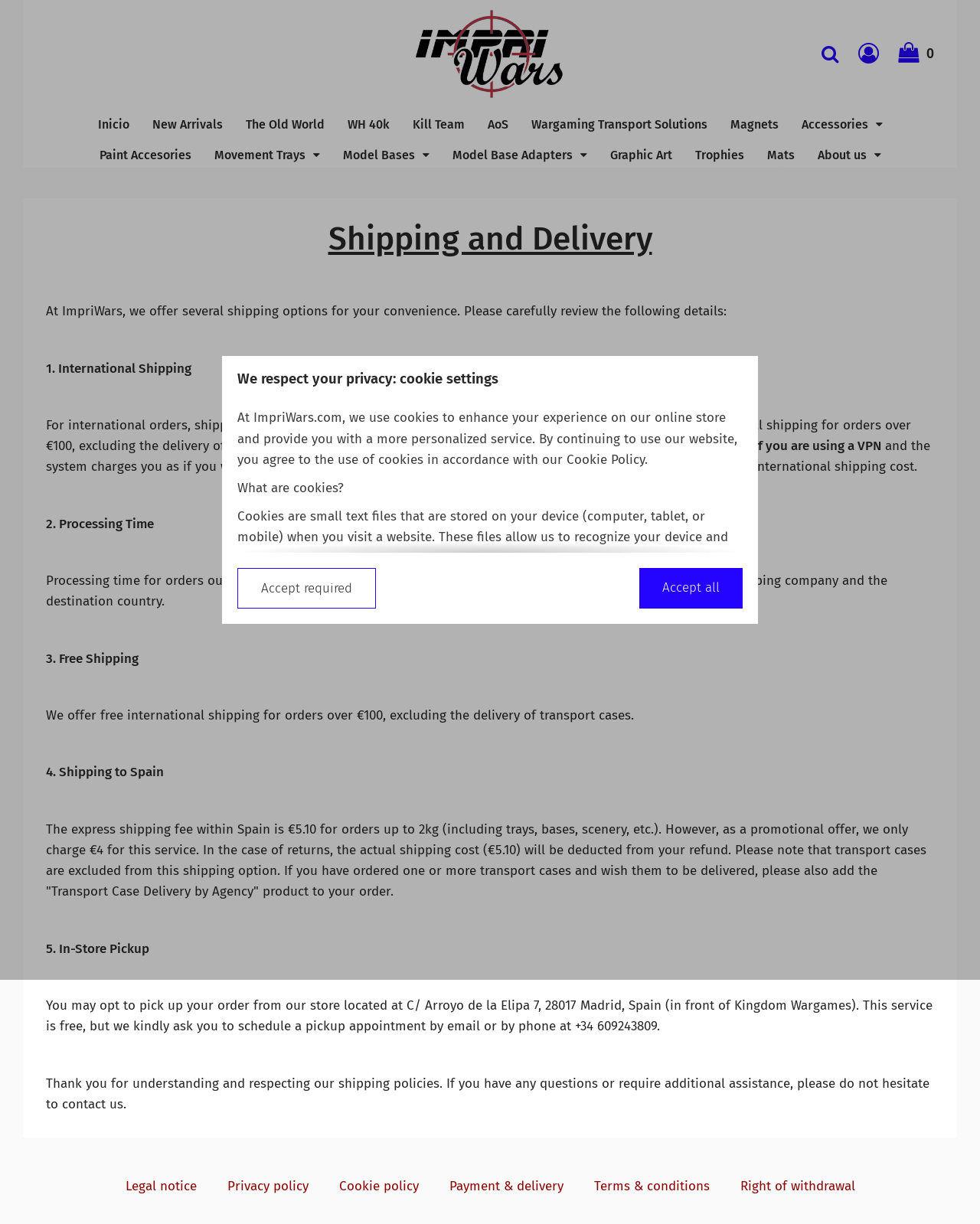What types of cookies does ImpriWars use?
Provide a detailed and extensive answer to the question.

According to the cookie settings section, ImpriWars uses four types of cookies: technical cookies, personalization cookies, analytical cookies, and advertising cookies, each with a specific purpose to enhance the user experience.